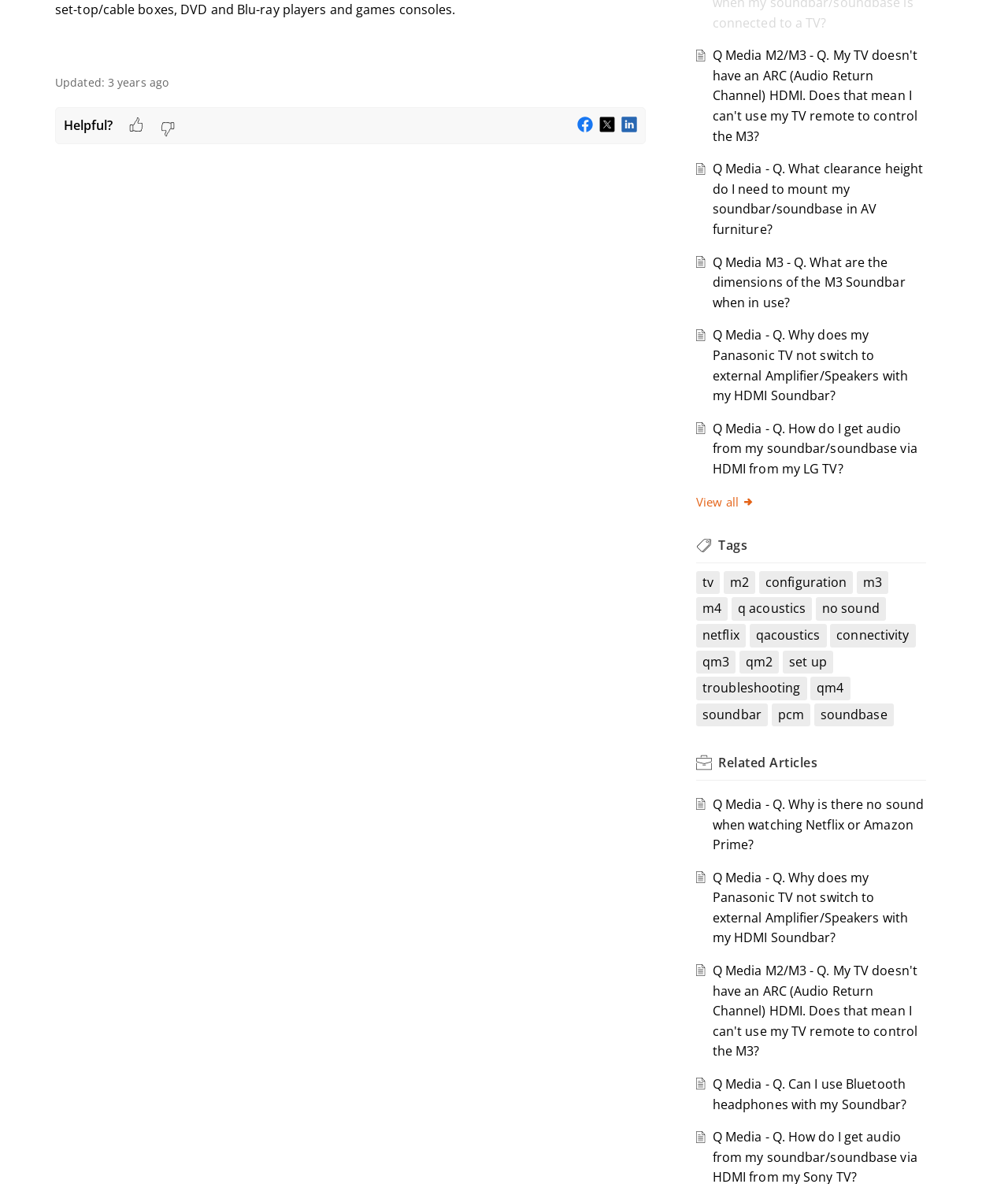Please determine the bounding box coordinates, formatted as (top-left x, top-left y, bottom-right x, bottom-right y), with all values as floating point numbers between 0 and 1. Identify the bounding box of the region described as: title="Facebook"

[0.573, 0.098, 0.589, 0.113]